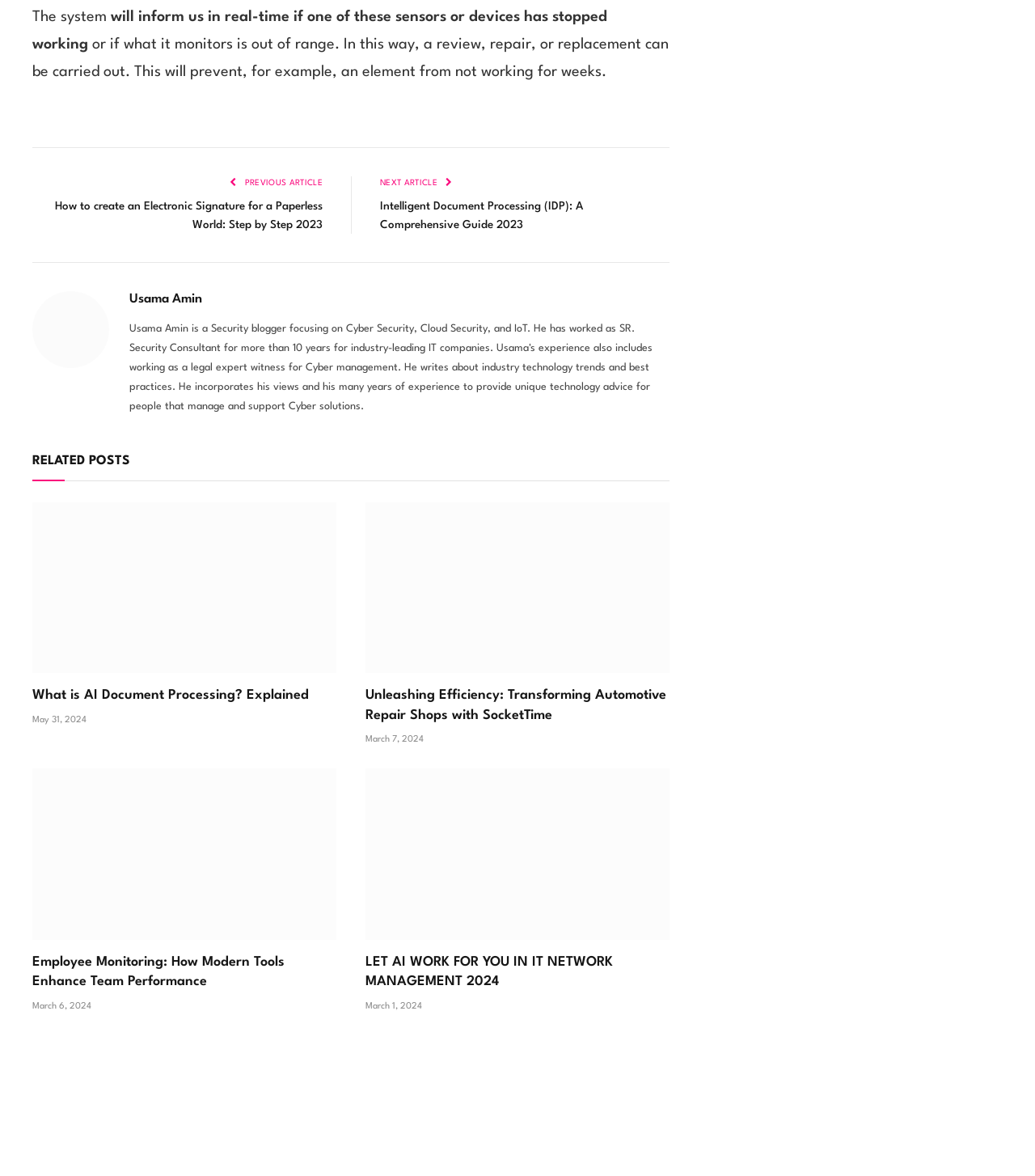Determine the bounding box coordinates of the section to be clicked to follow the instruction: "Read the article about Electronic Signature". The coordinates should be given as four float numbers between 0 and 1, formatted as [left, top, right, bottom].

[0.053, 0.171, 0.312, 0.196]